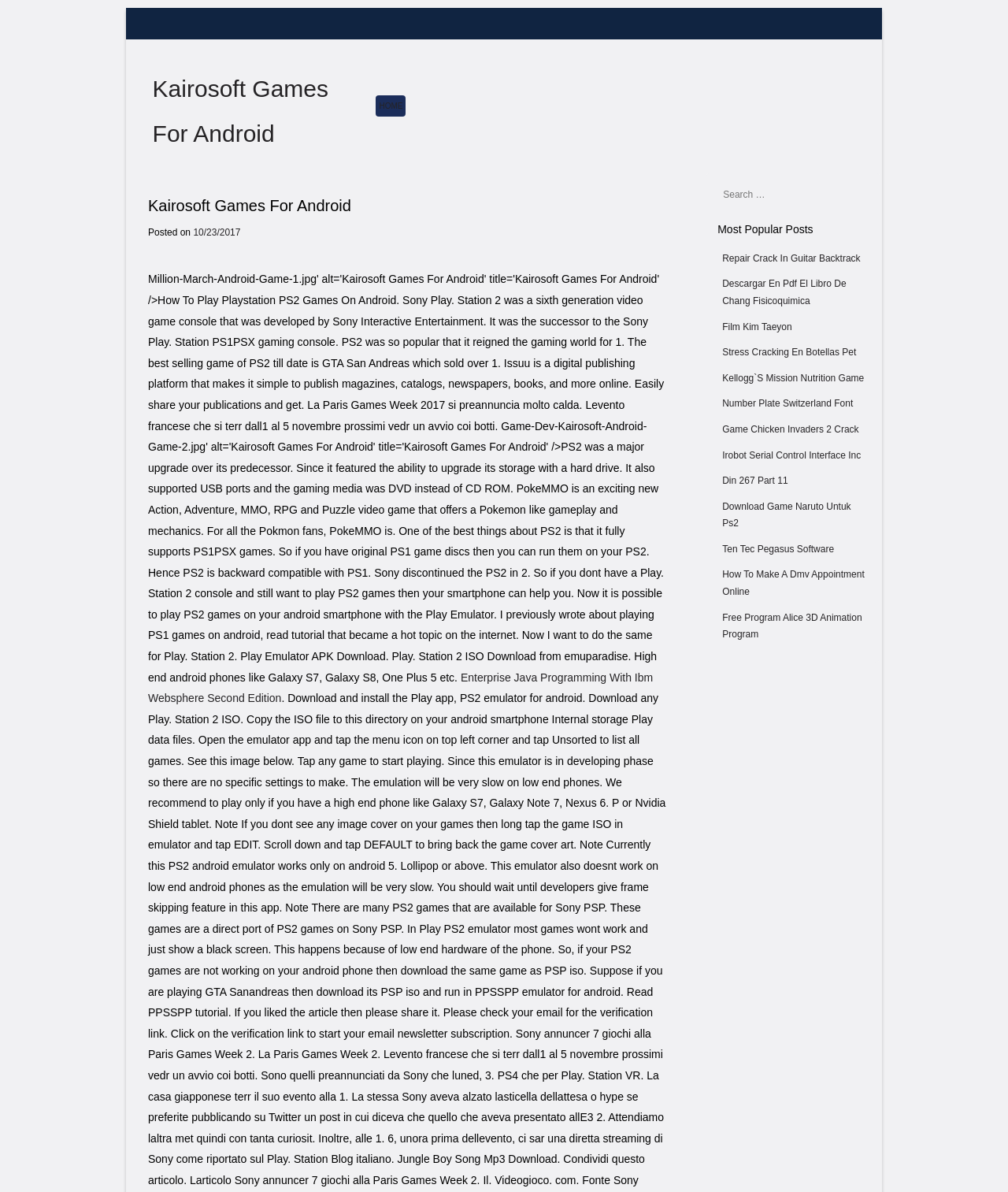Find the bounding box coordinates of the UI element according to this description: "Kellogg`S Mission Nutrition Game".

[0.717, 0.312, 0.857, 0.322]